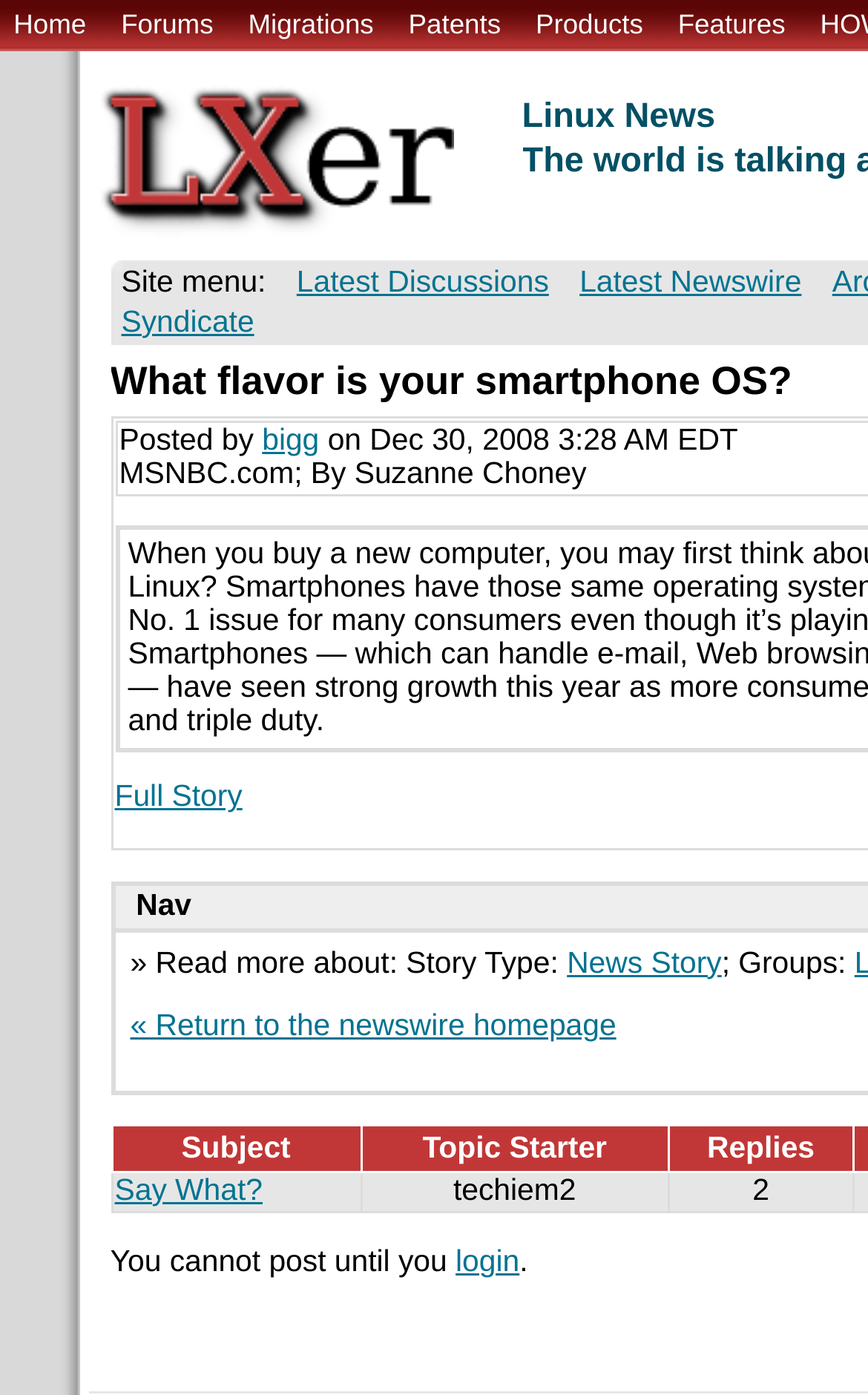Give a concise answer of one word or phrase to the question: 
What is the topic of the first discussion?

Say What?